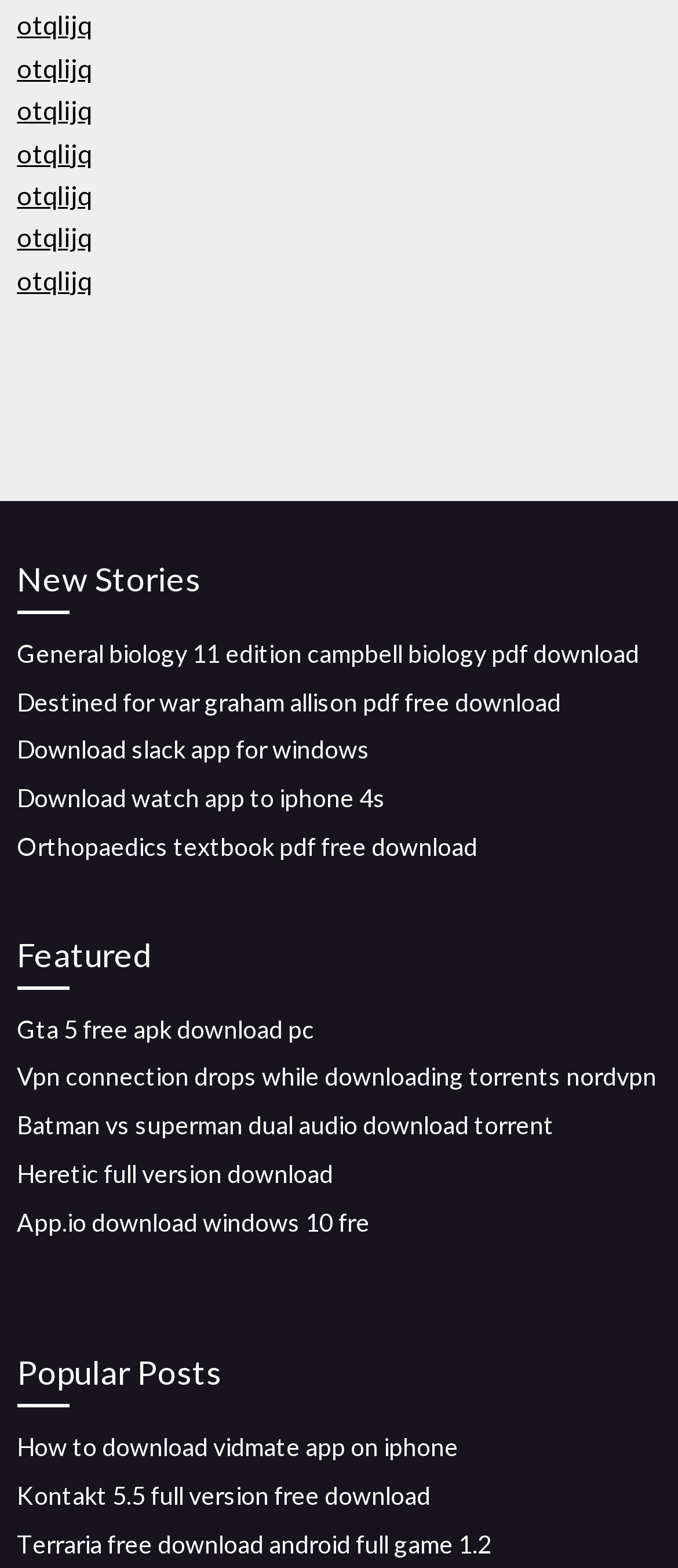Please identify the bounding box coordinates of the area that needs to be clicked to fulfill the following instruction: "Click on 'New Stories'."

[0.025, 0.353, 0.975, 0.392]